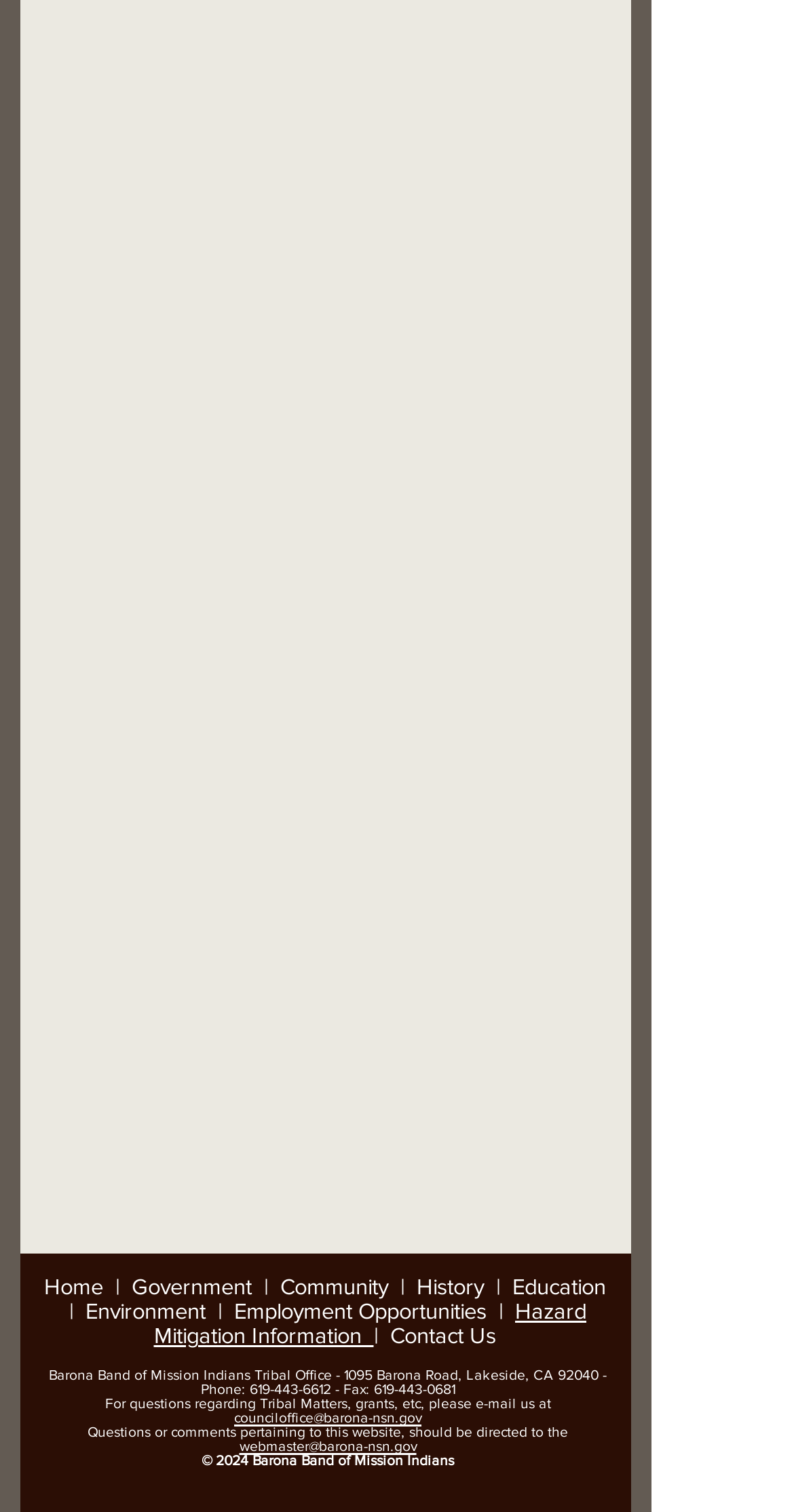What is the website's copyright year?
Make sure to answer the question with a detailed and comprehensive explanation.

I found the copyright year by reading the static text element at the bottom of the webpage that says '© 2024 Barona Band of Mission Indians'.